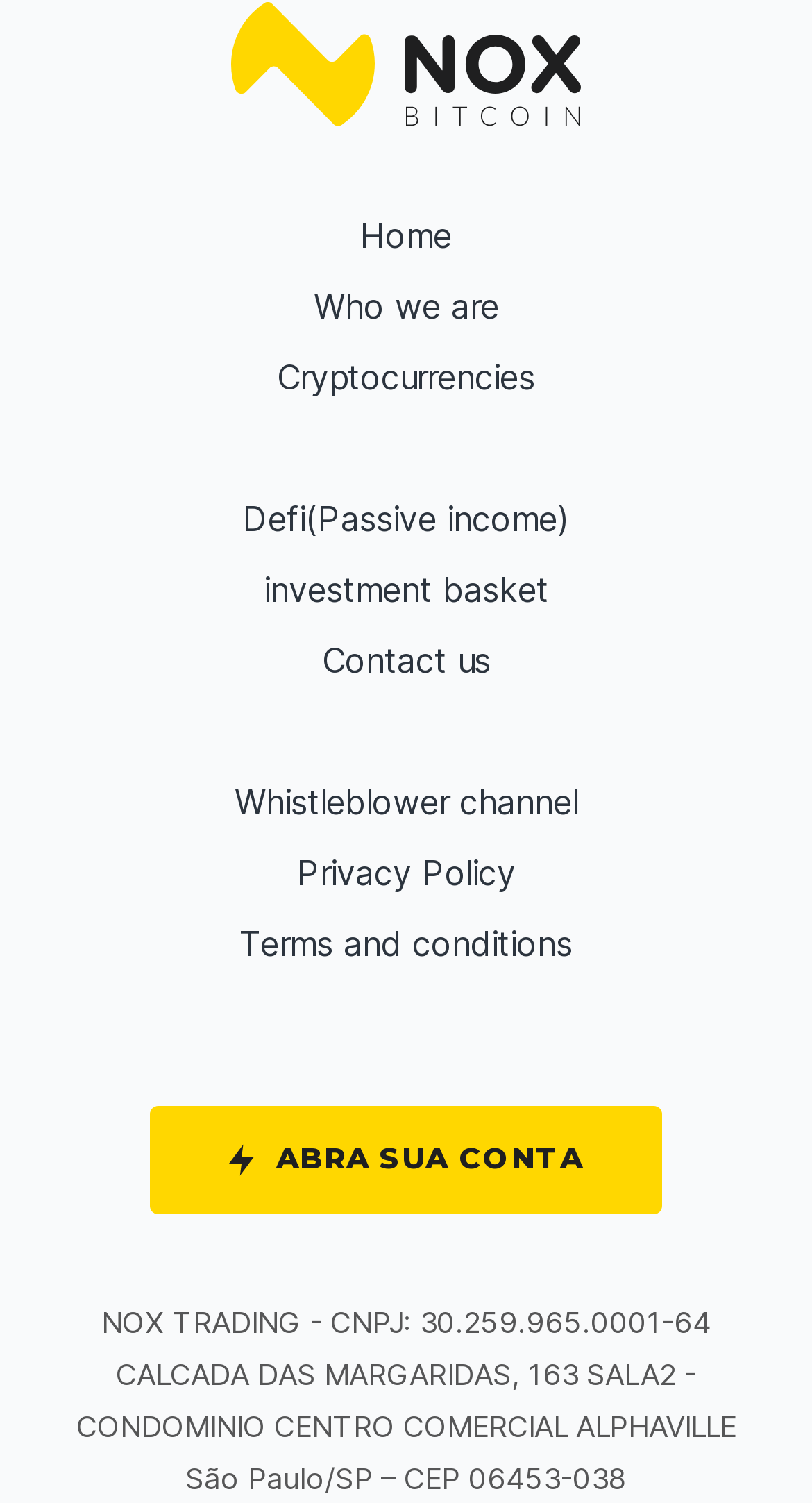Pinpoint the bounding box coordinates of the element to be clicked to execute the instruction: "Create an account".

[0.186, 0.735, 0.814, 0.807]